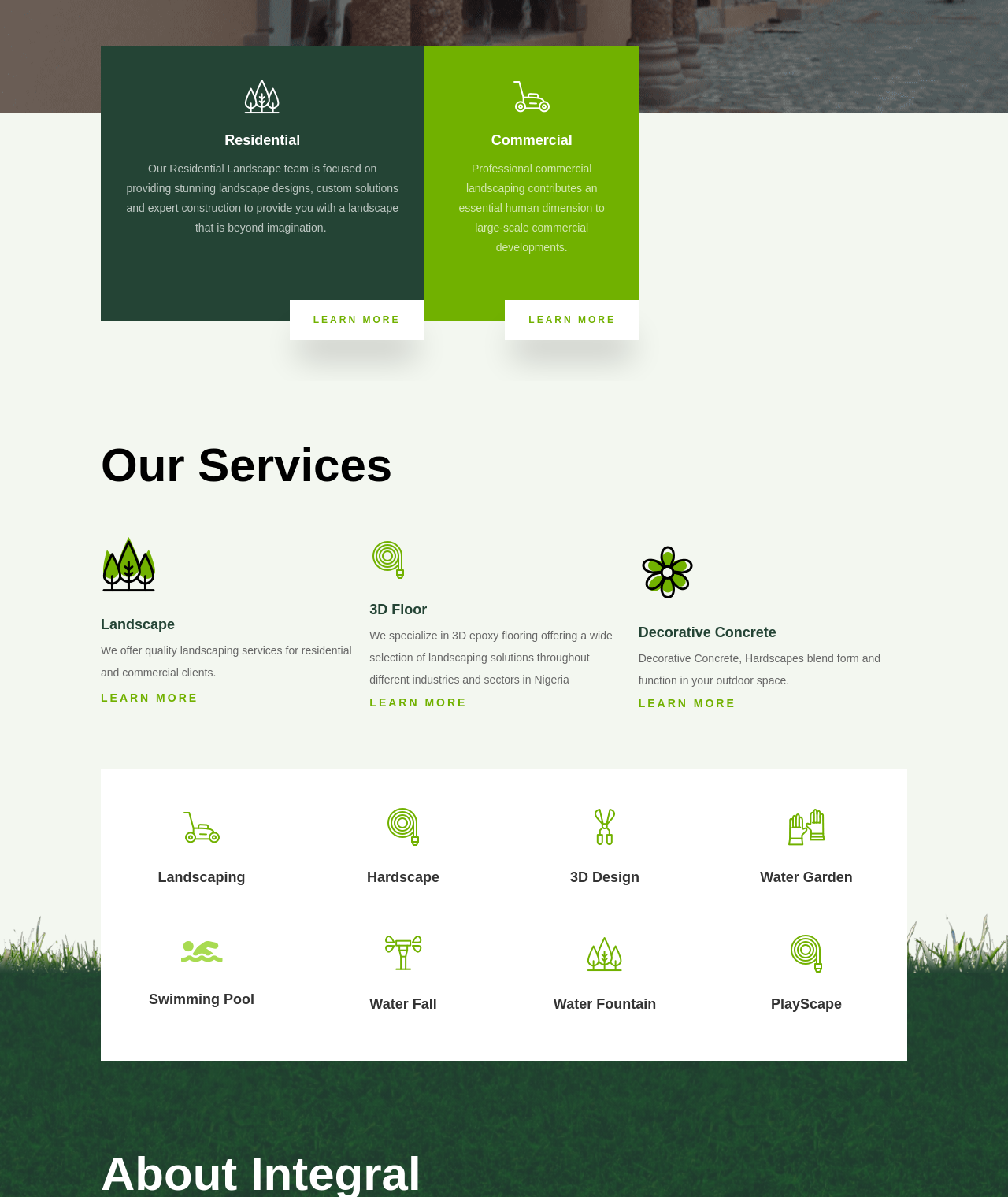Using the webpage screenshot, find the UI element described by Learn More. Provide the bounding box coordinates in the format (top-left x, top-left y, bottom-right x, bottom-right y), ensuring all values are floating point numbers between 0 and 1.

[0.501, 0.251, 0.634, 0.284]